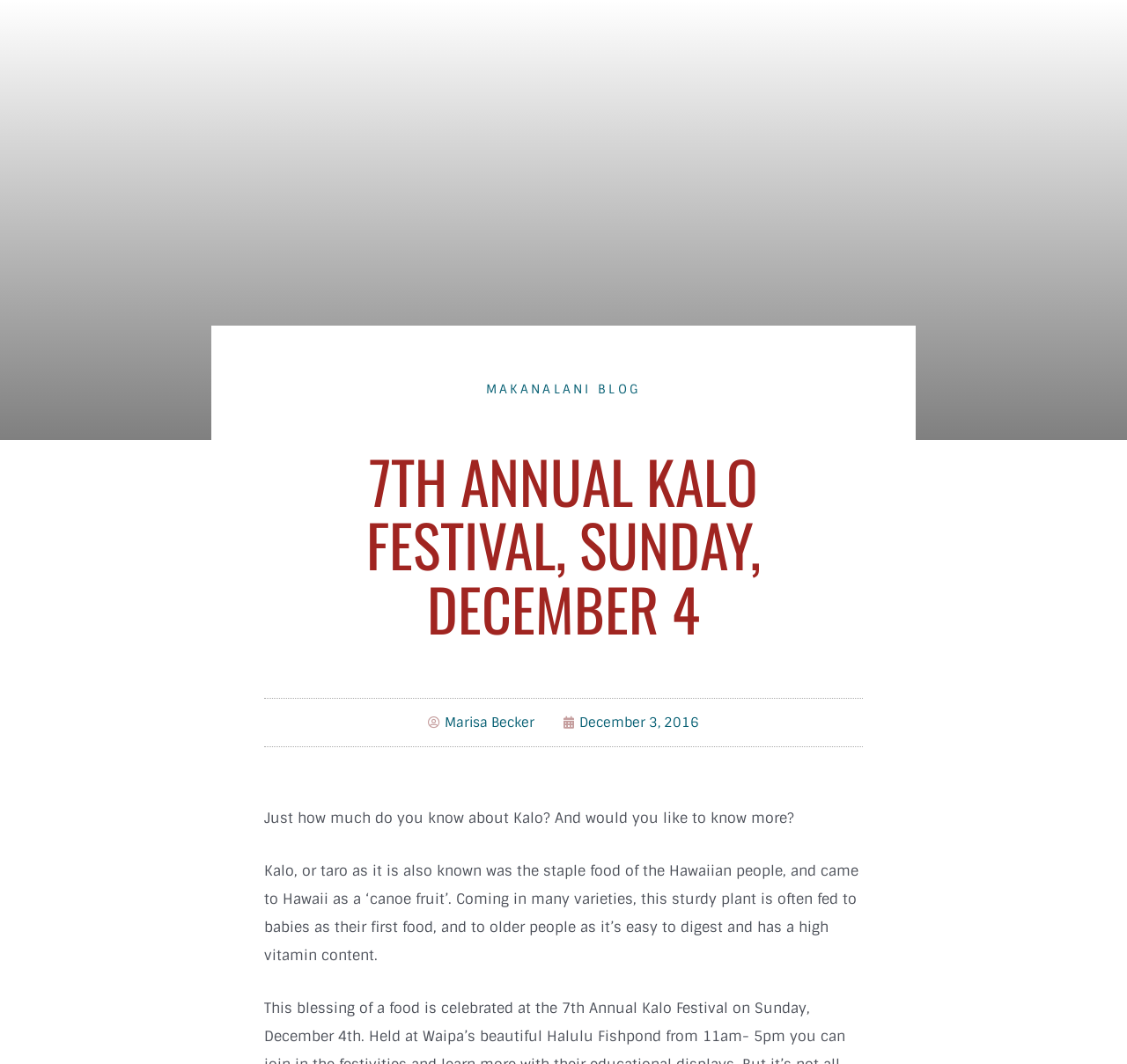What is the significance of Kalo?
Use the image to give a comprehensive and detailed response to the question.

The significance of Kalo can be found in the StaticText element 'Kalo, or taro as it is also known was the staple food of the Hawaiian people, and came to Hawaii as a ‘canoe fruit’.' which is located in the middle of the webpage.